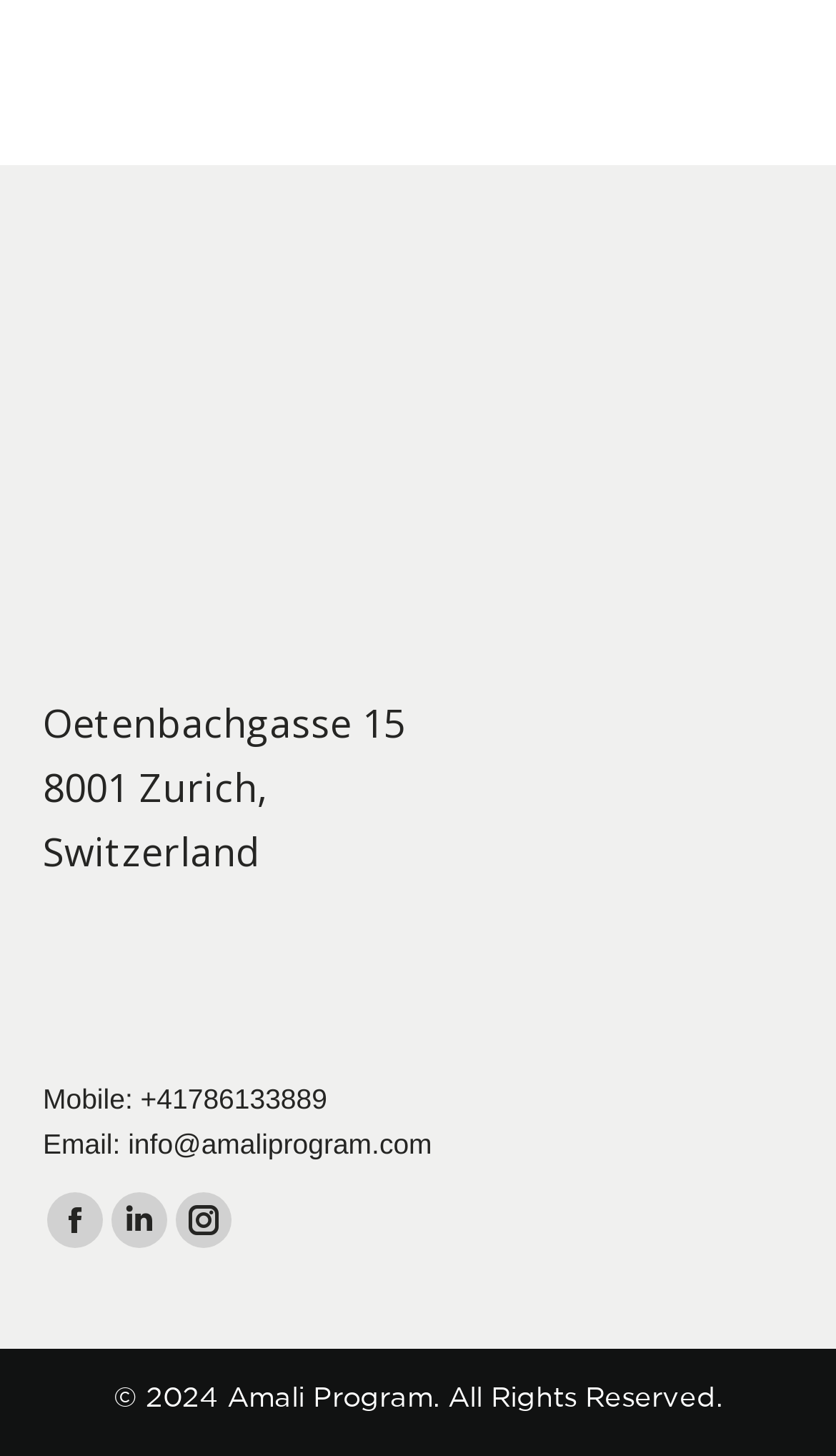Determine the bounding box of the UI element mentioned here: "Mobile: +41786133889". The coordinates must be in the format [left, top, right, bottom] with values ranging from 0 to 1.

[0.051, 0.743, 0.391, 0.765]